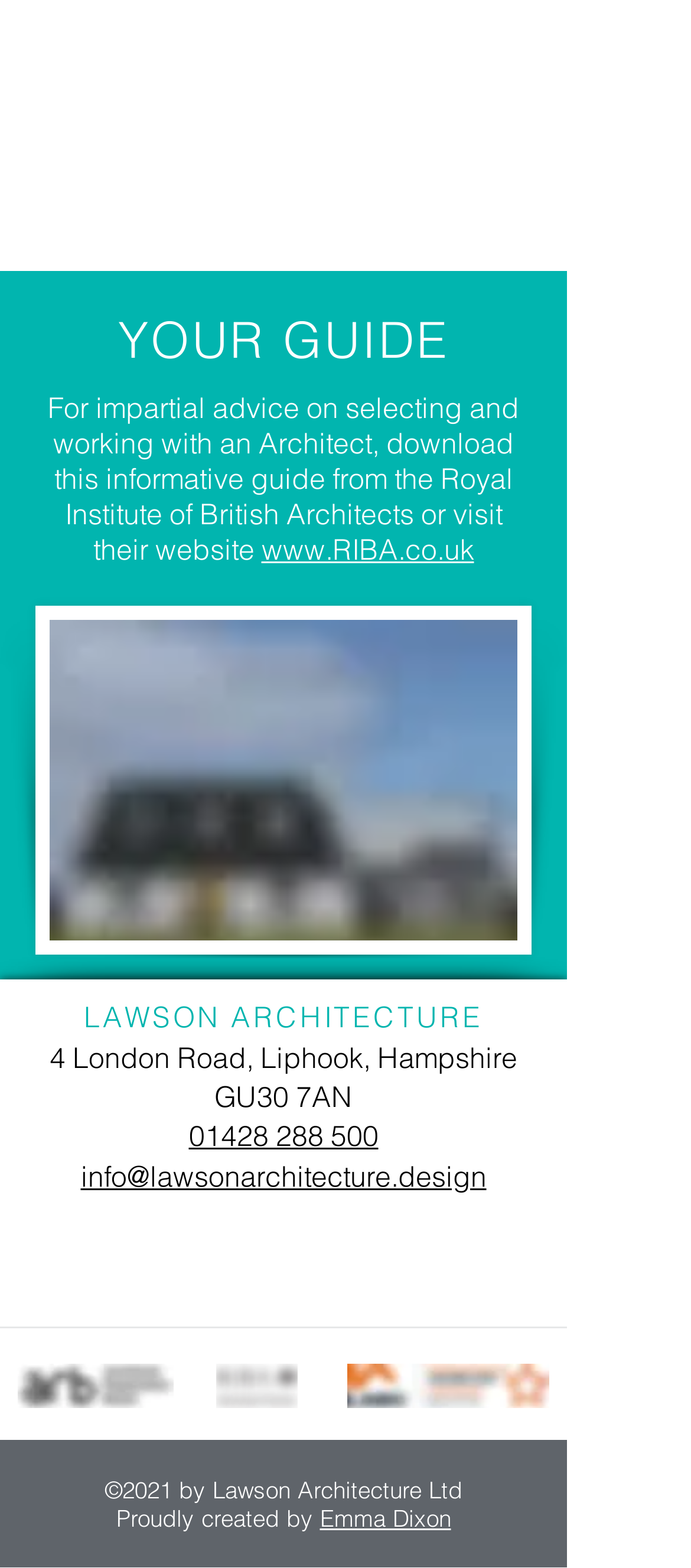Identify the bounding box of the HTML element described as: "aria-label="LinkedIn B&W"".

[0.3, 0.782, 0.39, 0.821]